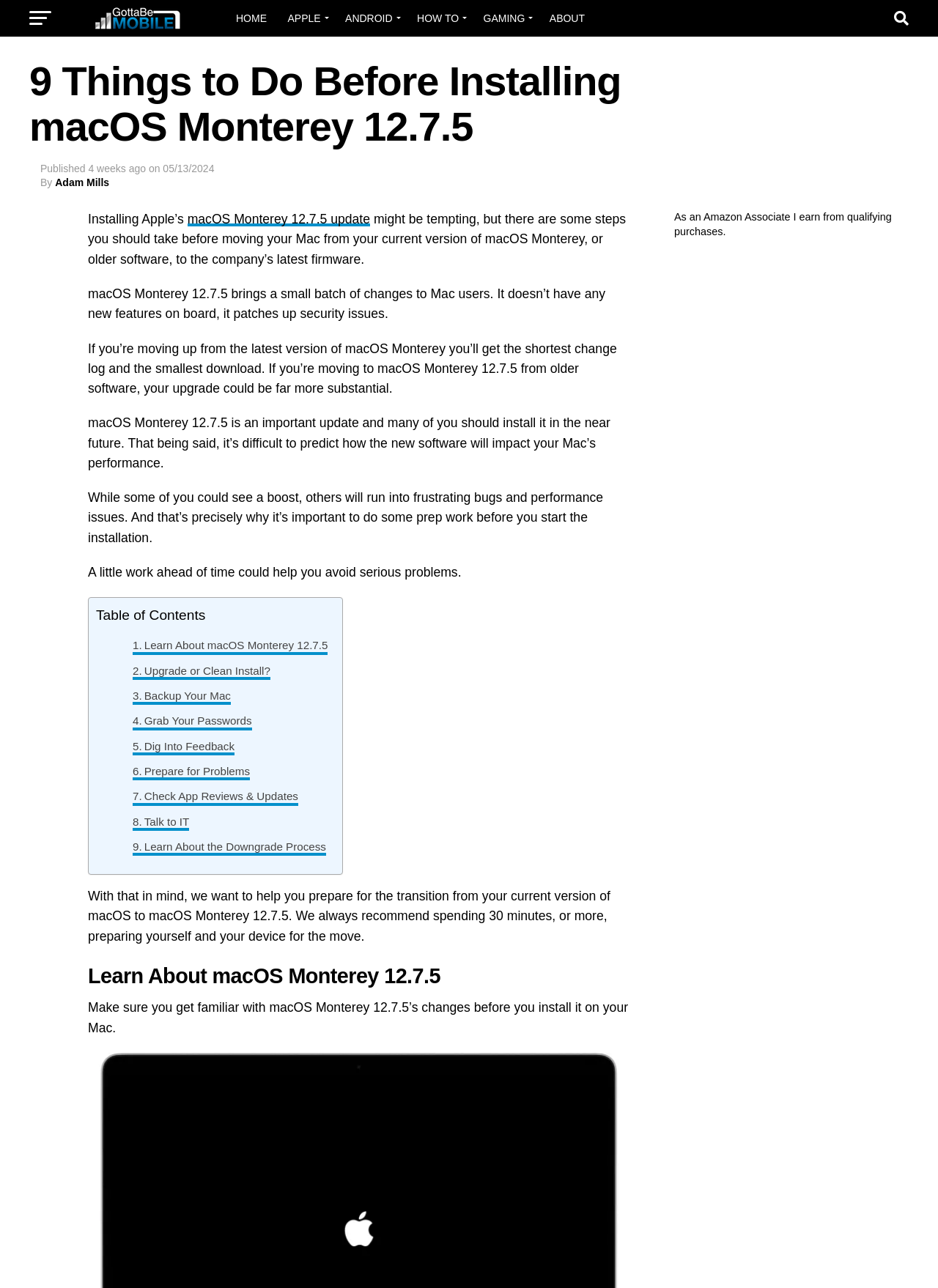Please provide the bounding box coordinates for the element that needs to be clicked to perform the following instruction: "Learn more about the 'macOS Monterey 12.7.5 update'". The coordinates should be given as four float numbers between 0 and 1, i.e., [left, top, right, bottom].

[0.2, 0.164, 0.395, 0.176]